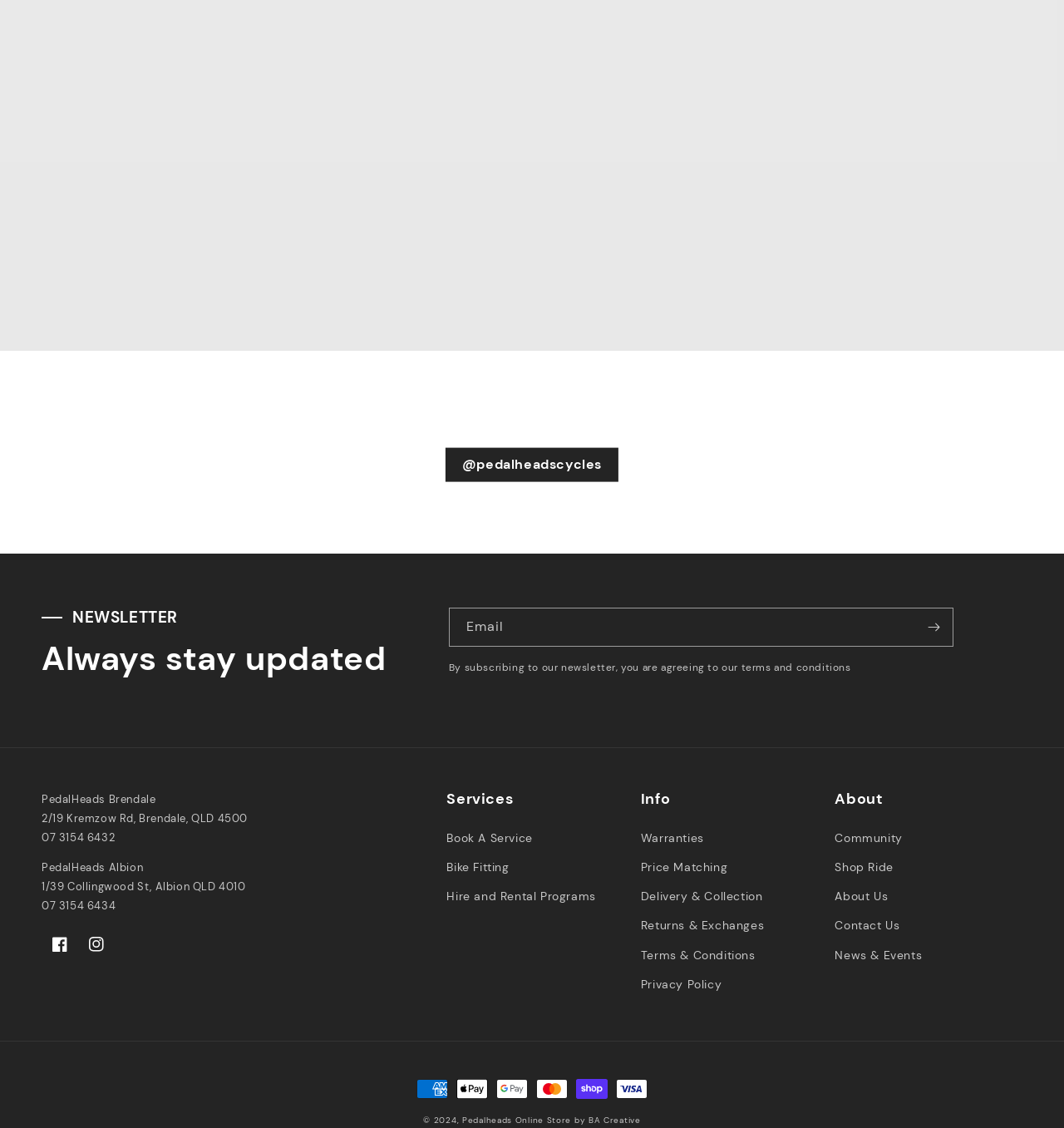What is the name of the newsletter section?
Give a detailed explanation using the information visible in the image.

I found the newsletter section by looking at the top-right corner of the webpage, and the heading of the section is 'NEWSLETTER'.